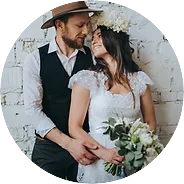What is the background of the photograph?
Please give a detailed and elaborate explanation in response to the question.

As I analyze the image, I notice that the couple is set against a rustic white brick backdrop, which provides a charming and intimate atmosphere to the wedding scene, perfect for a romantic celebration in Sicily.